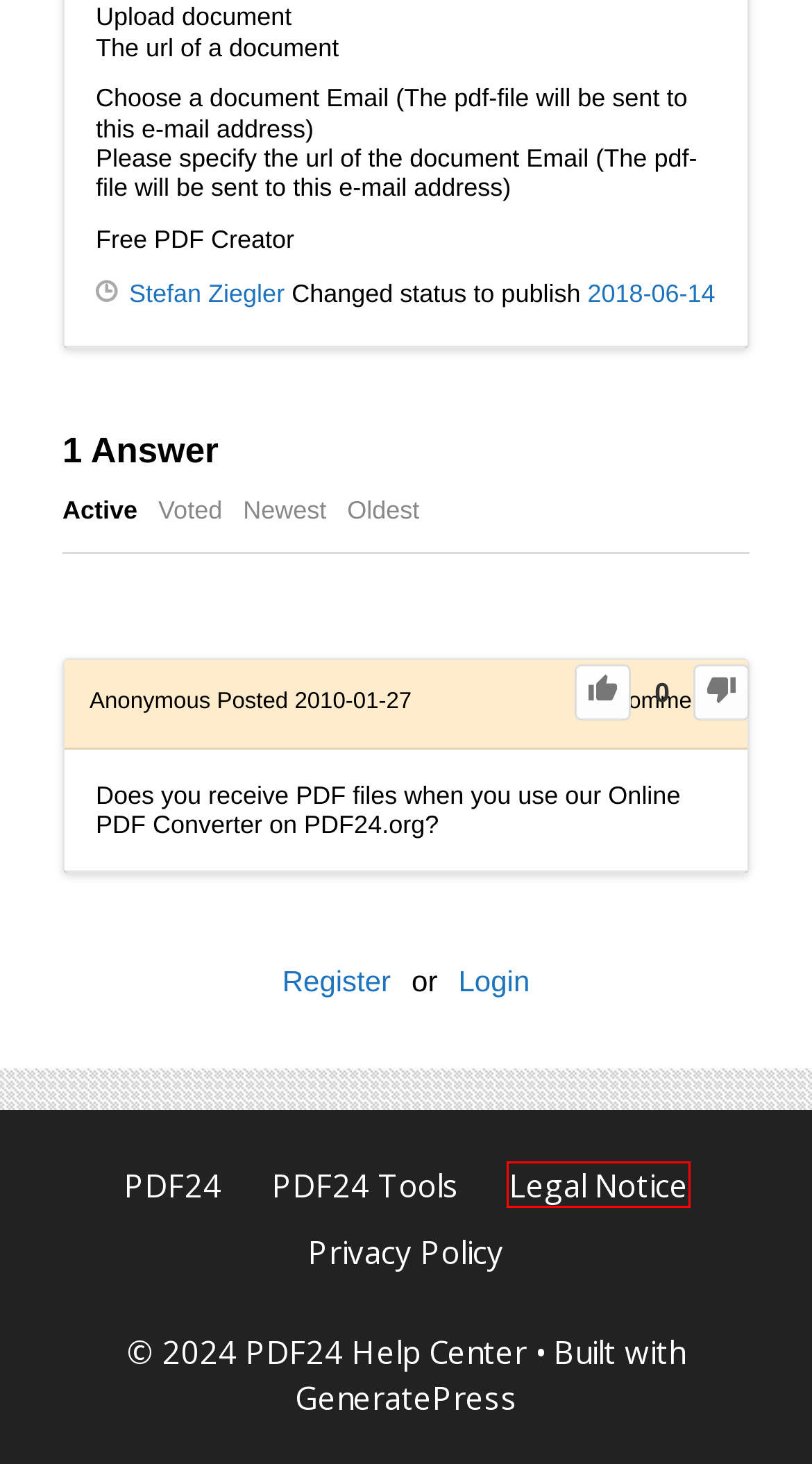Examine the screenshot of a webpage featuring a red bounding box and identify the best matching webpage description for the new page that results from clicking the element within the box. Here are the options:
A. Privacy Policy - PDF24
B. Legal Notice - PDF24
C. GeneratePress - The perfect foundation for your WordPress website.
D. Stefan Ziegler | PDF24 Help Center
E. Log In ‹ PDF24 Help Center — WordPress
F. PDF24 Tools: Free PDF solutions for all PDF problems
G. Solutions for all PDF problems - 100% free - PDF24
H. PDF24 Help

B